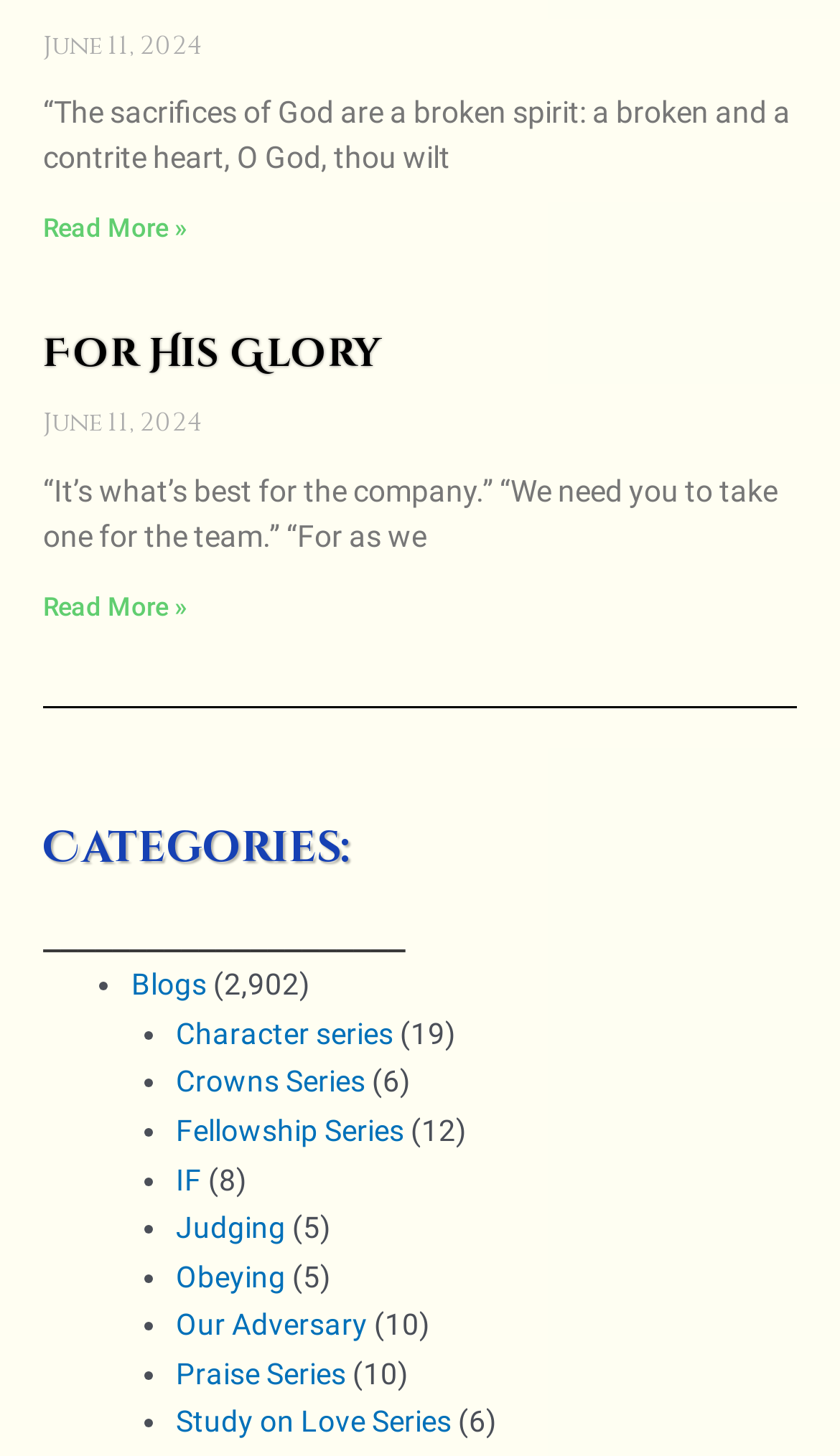Determine the bounding box for the UI element as described: "Our Adversary". The coordinates should be represented as four float numbers between 0 and 1, formatted as [left, top, right, bottom].

[0.209, 0.898, 0.437, 0.922]